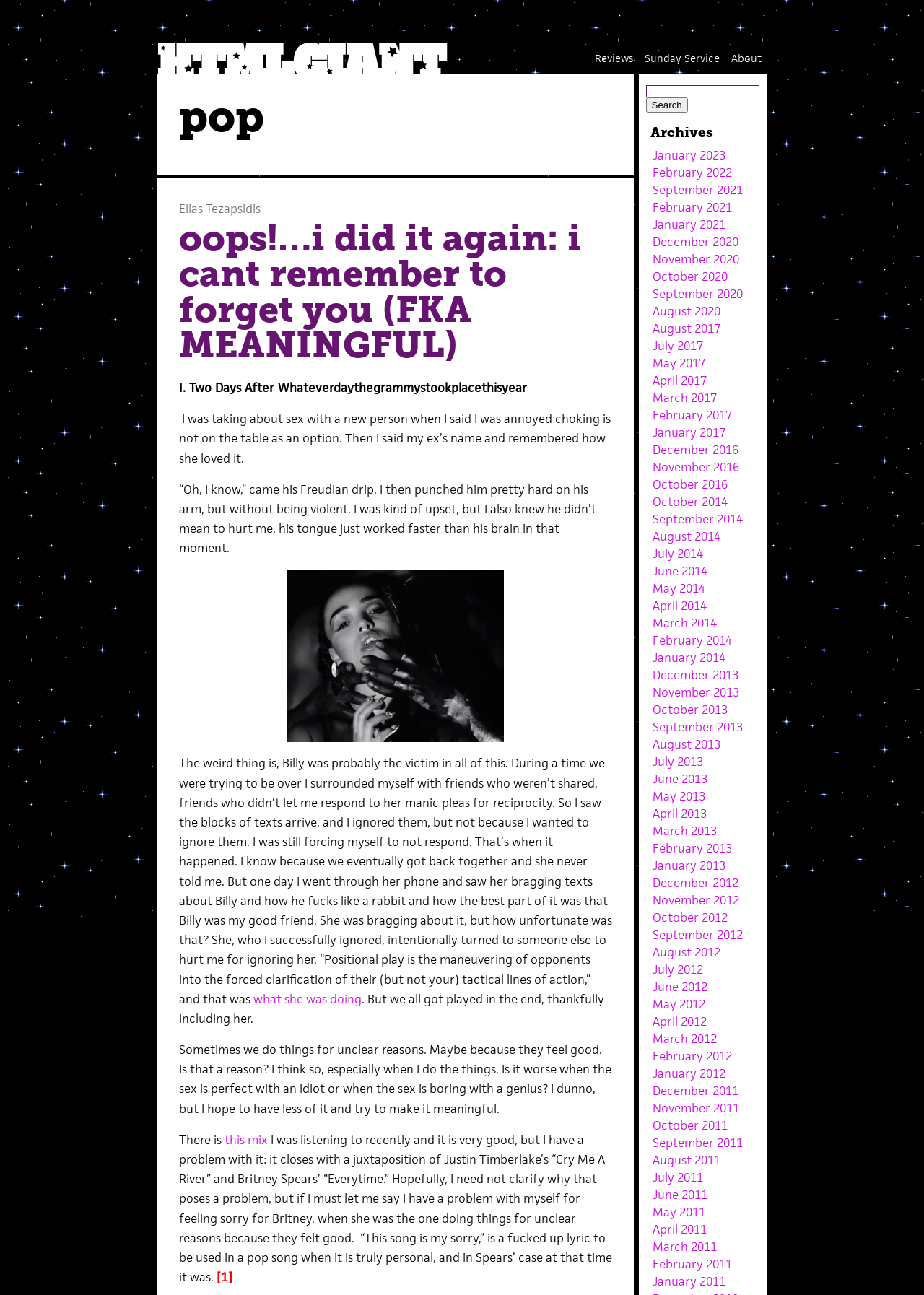What is the name of the author of the article?
Using the image, give a concise answer in the form of a single word or short phrase.

Elias Tezapsidis